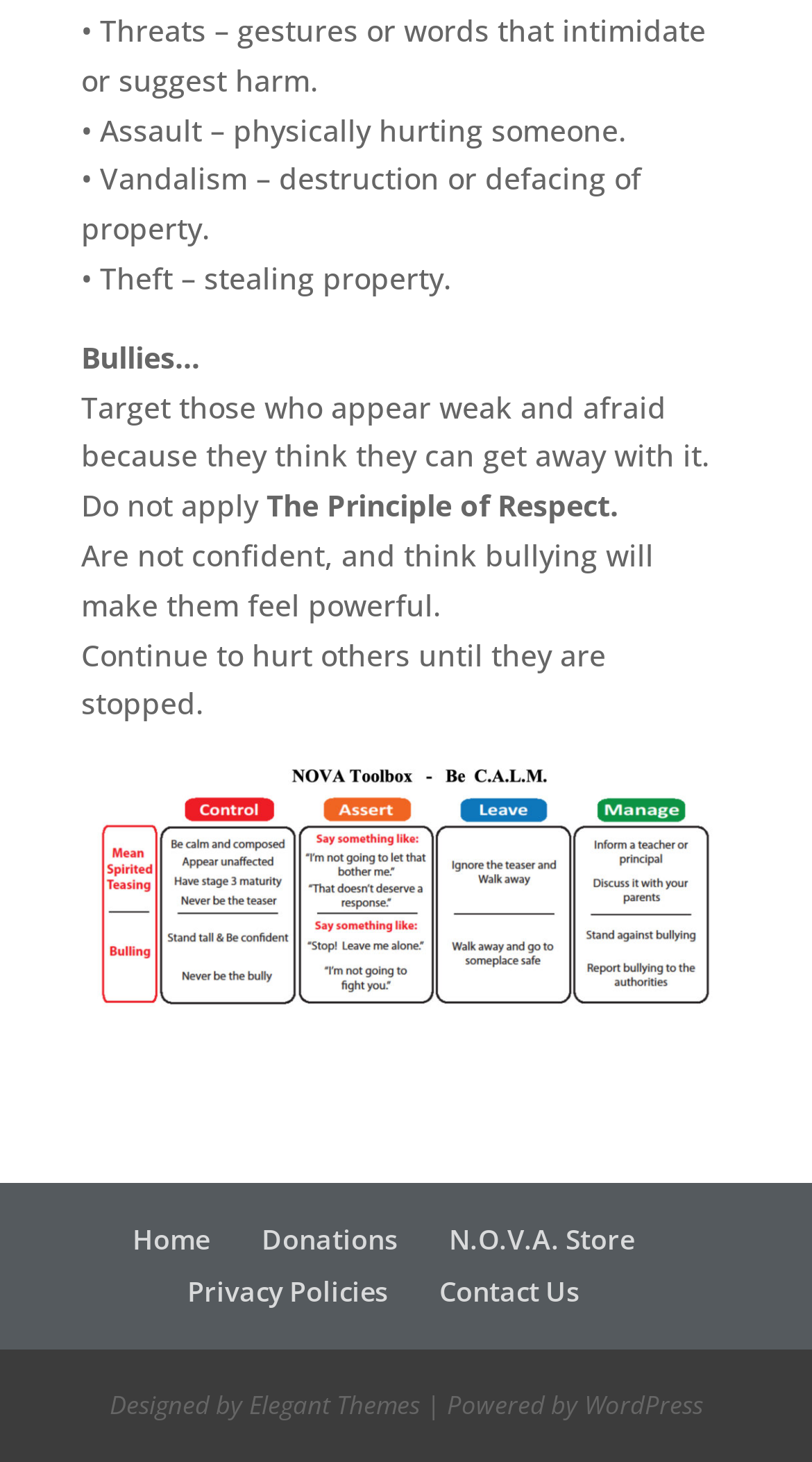Given the description "parent_node: 00:00", determine the bounding box of the corresponding UI element.

None